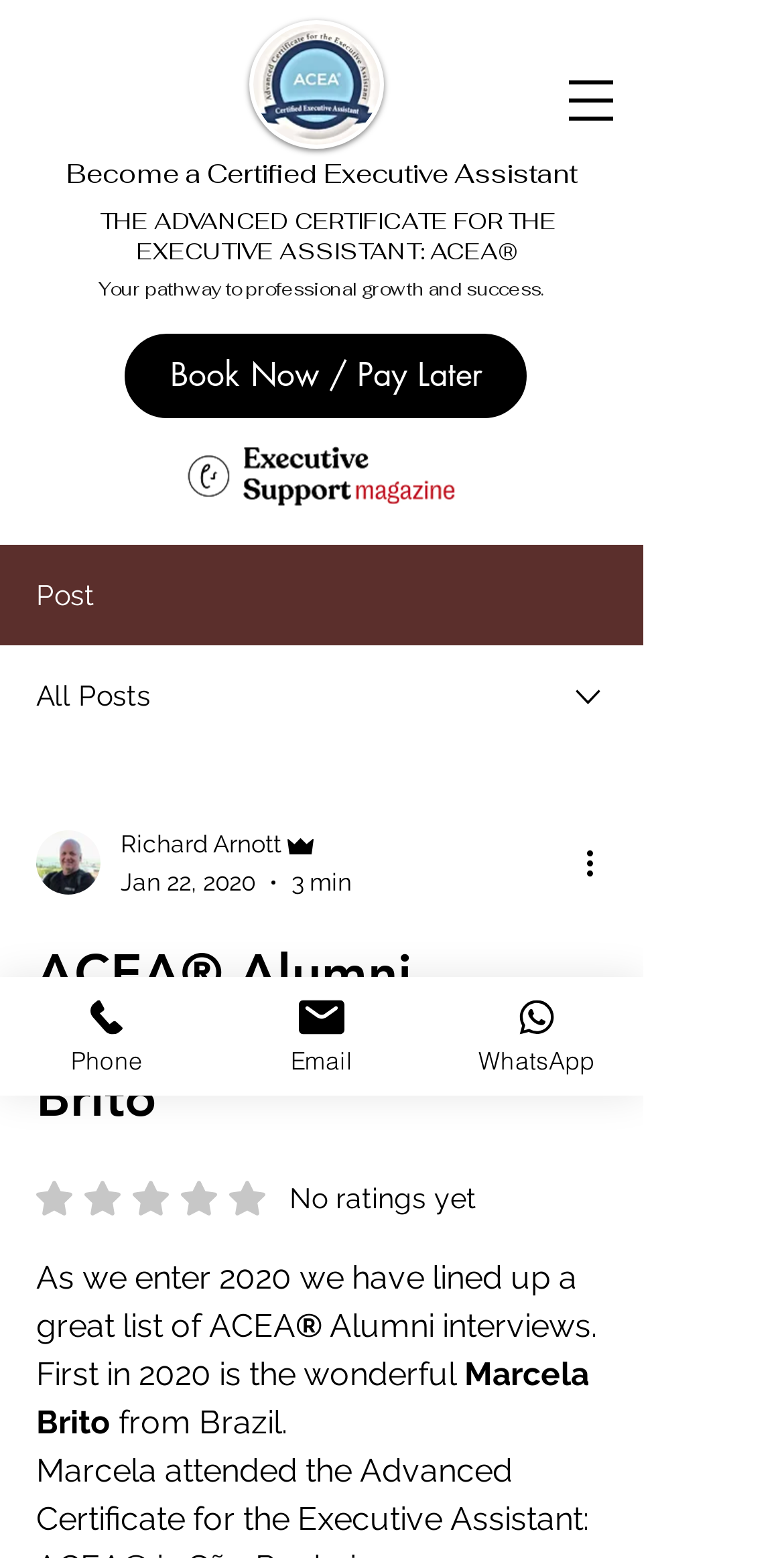Specify the bounding box coordinates for the region that must be clicked to perform the given instruction: "Open the navigation menu".

[0.703, 0.039, 0.803, 0.089]